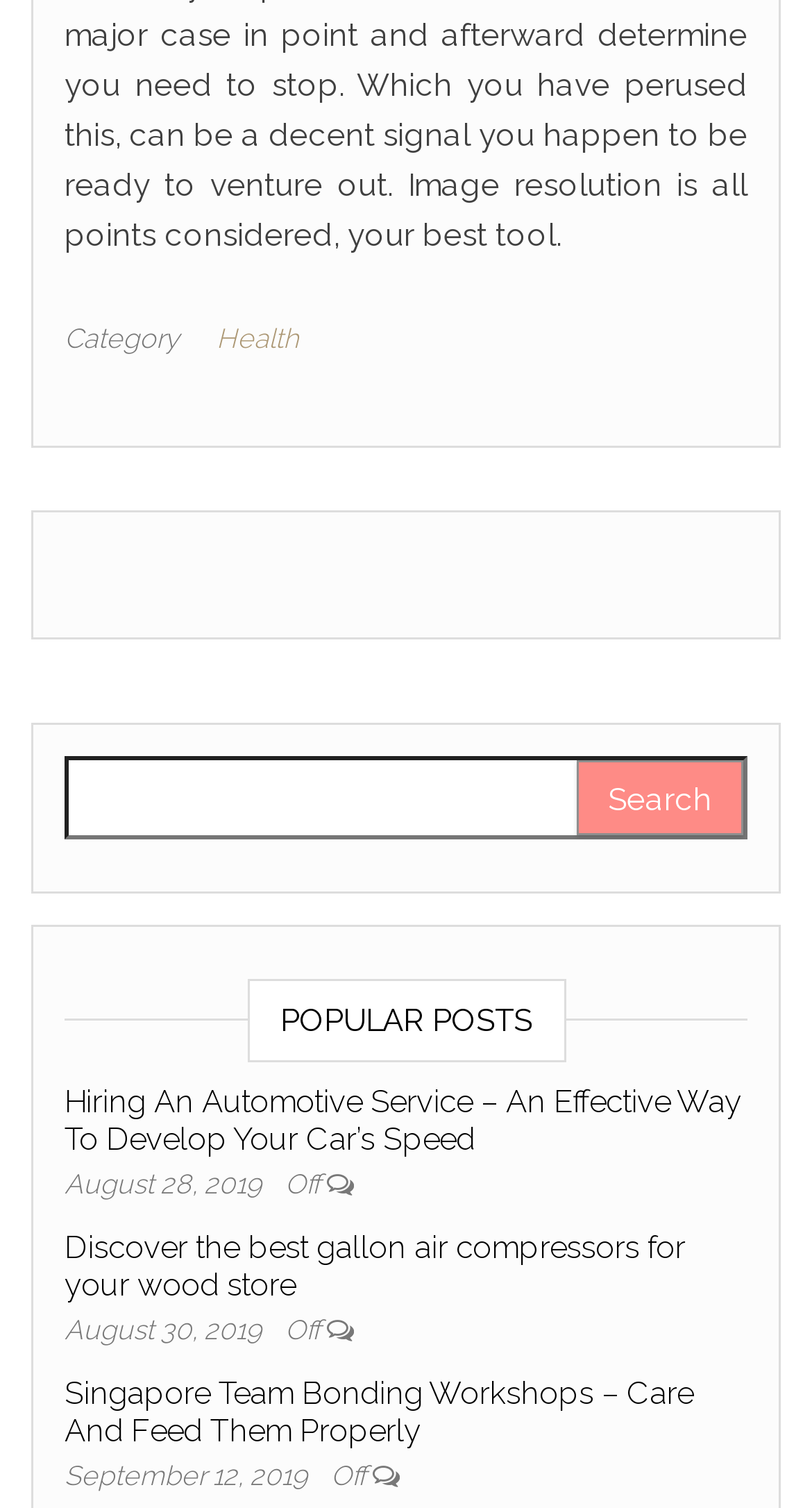Please determine the bounding box coordinates for the element with the description: "Health".

[0.267, 0.214, 0.387, 0.235]